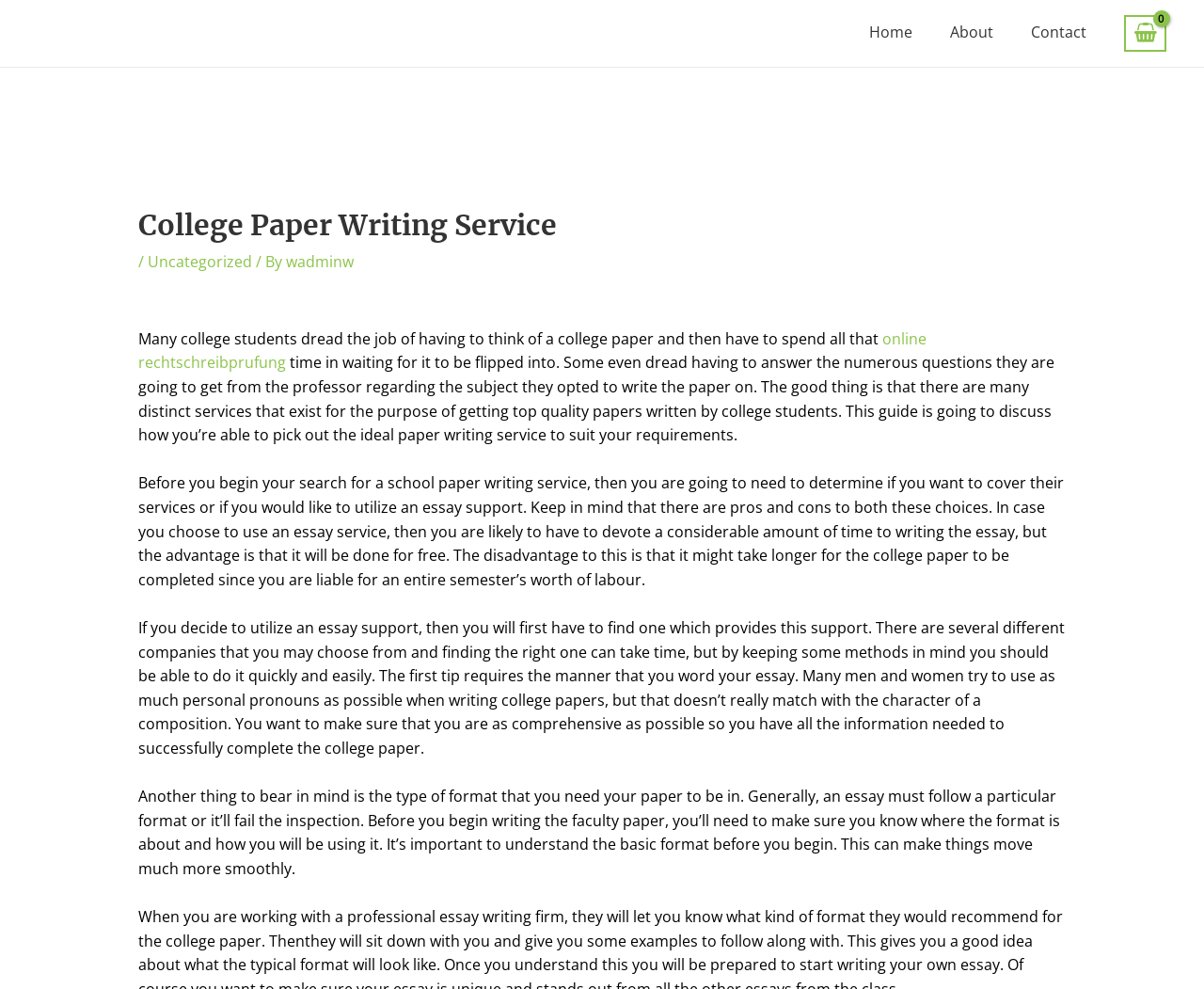Please respond in a single word or phrase: 
What is the main topic of this webpage?

College paper writing service